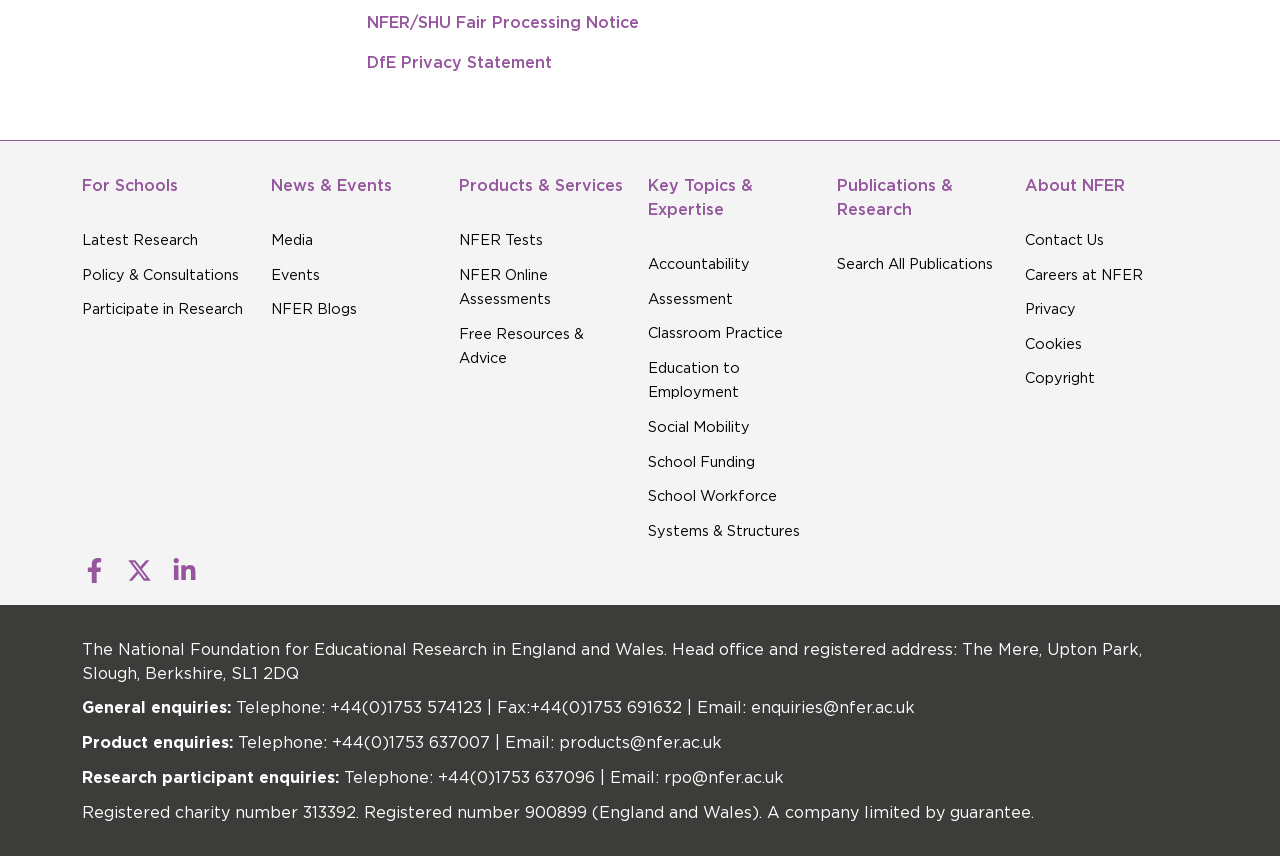Select the bounding box coordinates of the element I need to click to carry out the following instruction: "Contact NFER".

[0.801, 0.27, 0.863, 0.291]